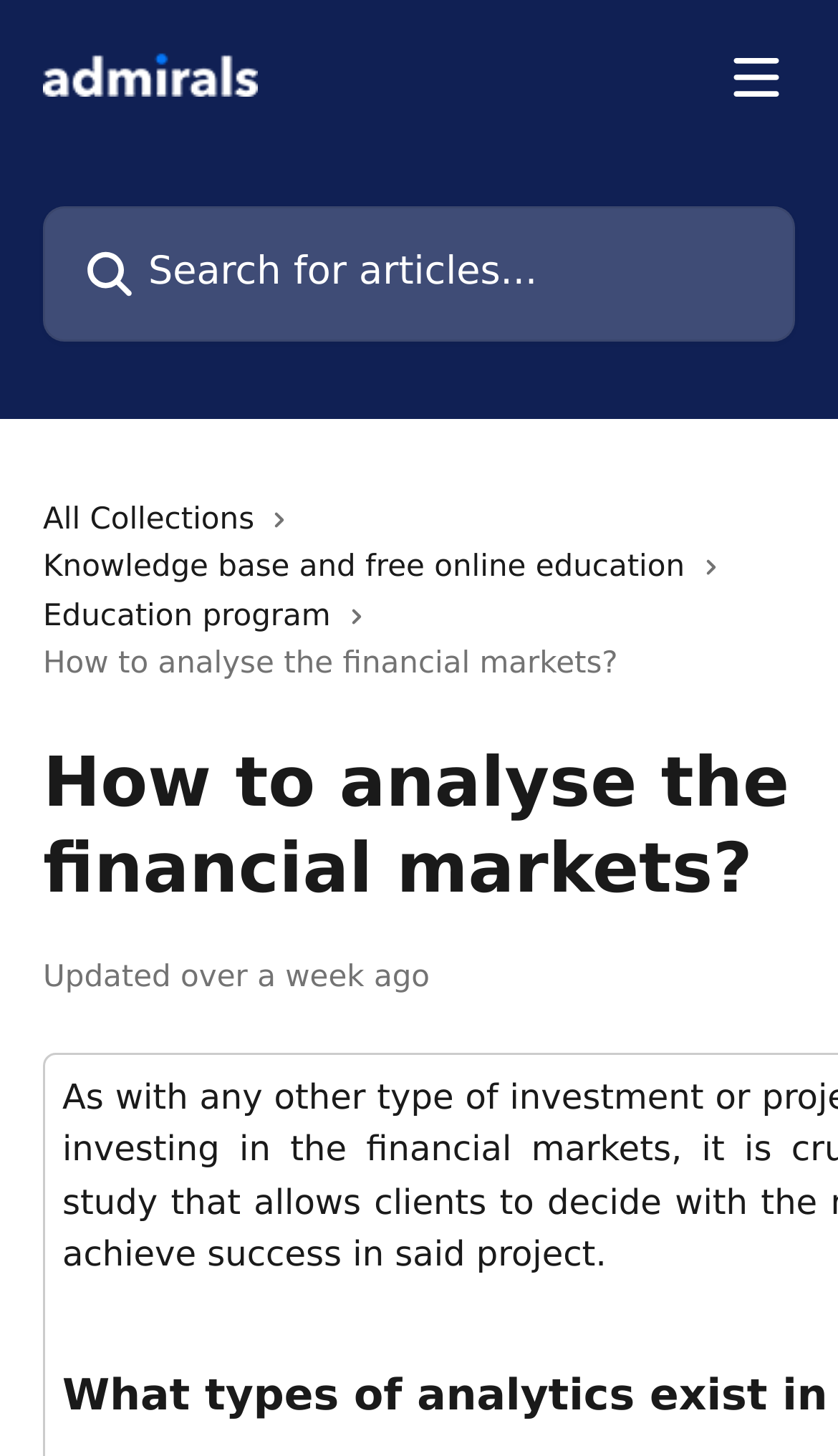How many links are present in the header section?
Answer the question with a single word or phrase by looking at the picture.

4